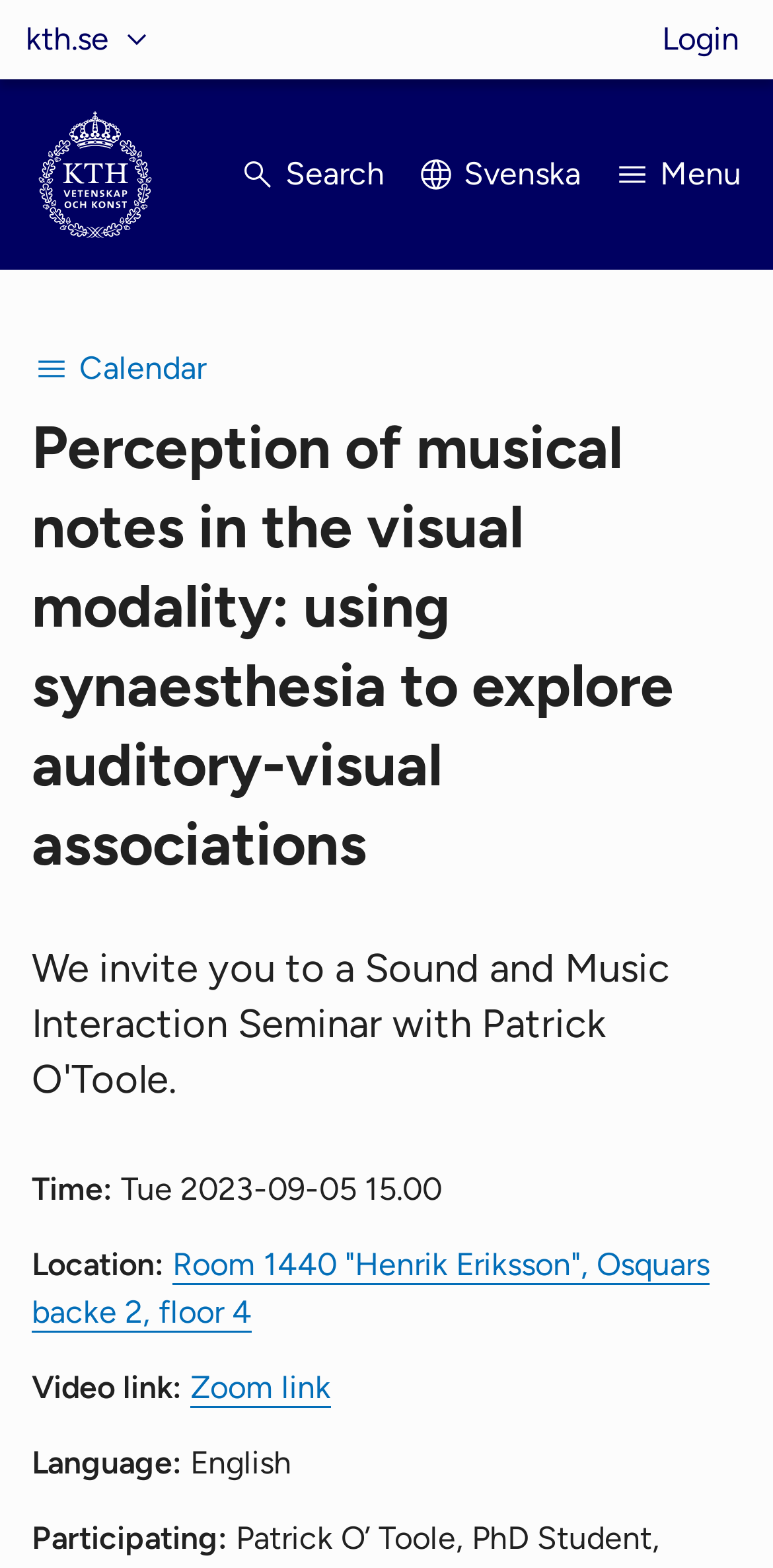Determine the bounding box coordinates of the clickable region to follow the instruction: "Click the 'kth.se' button".

[0.033, 0.0, 0.203, 0.051]